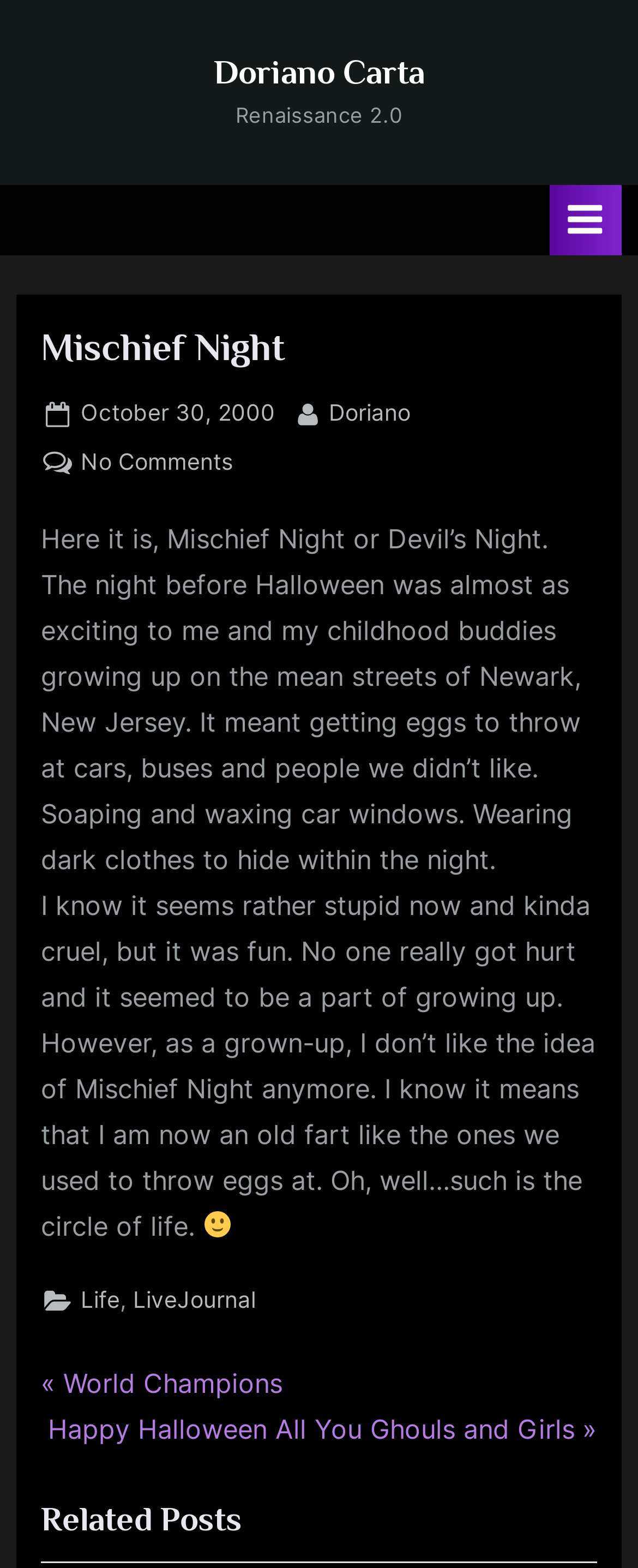Based on the image, please elaborate on the answer to the following question:
Who is the author of the article?

The author of the article can be found in the link element with the text 'By Doriano' which is a child of the HeaderAsNonLandmark element.